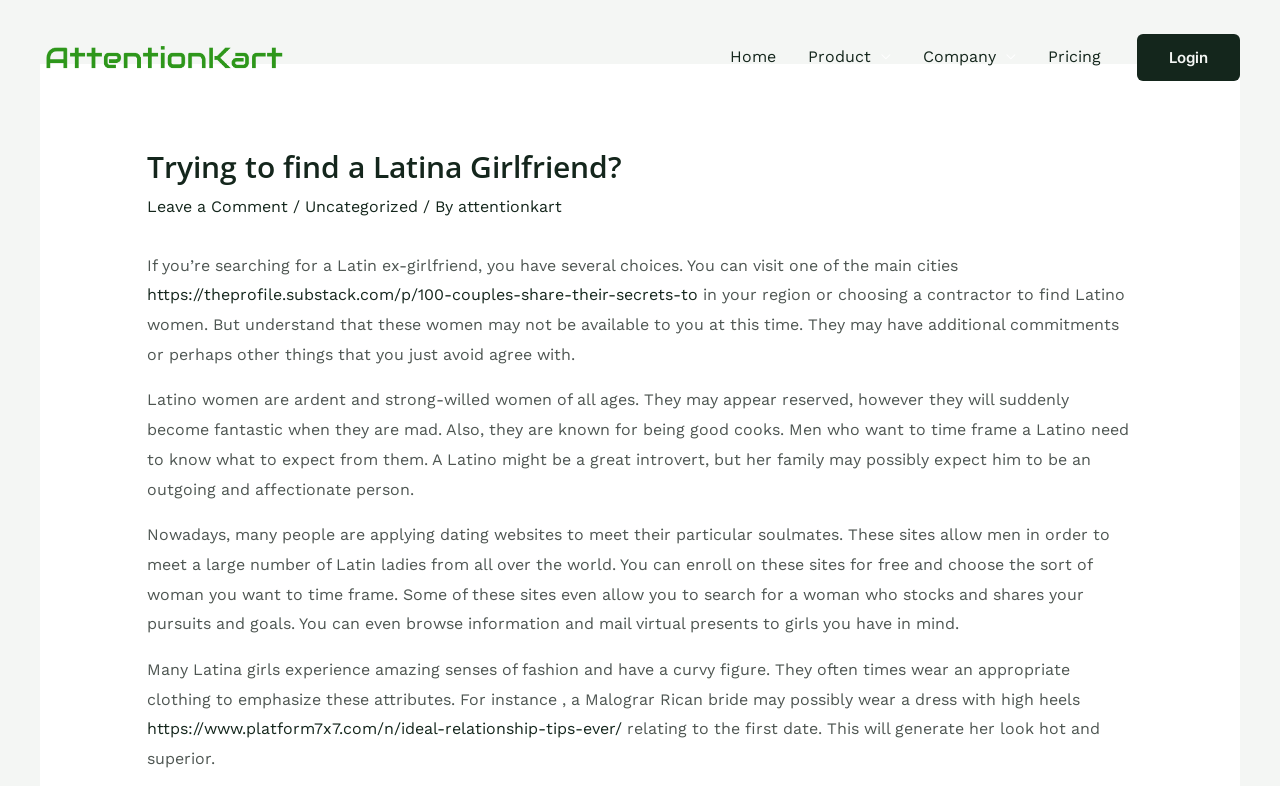Please specify the bounding box coordinates of the clickable region to carry out the following instruction: "Click on the 'Home' link". The coordinates should be four float numbers between 0 and 1, in the format [left, top, right, bottom].

[0.558, 0.029, 0.619, 0.118]